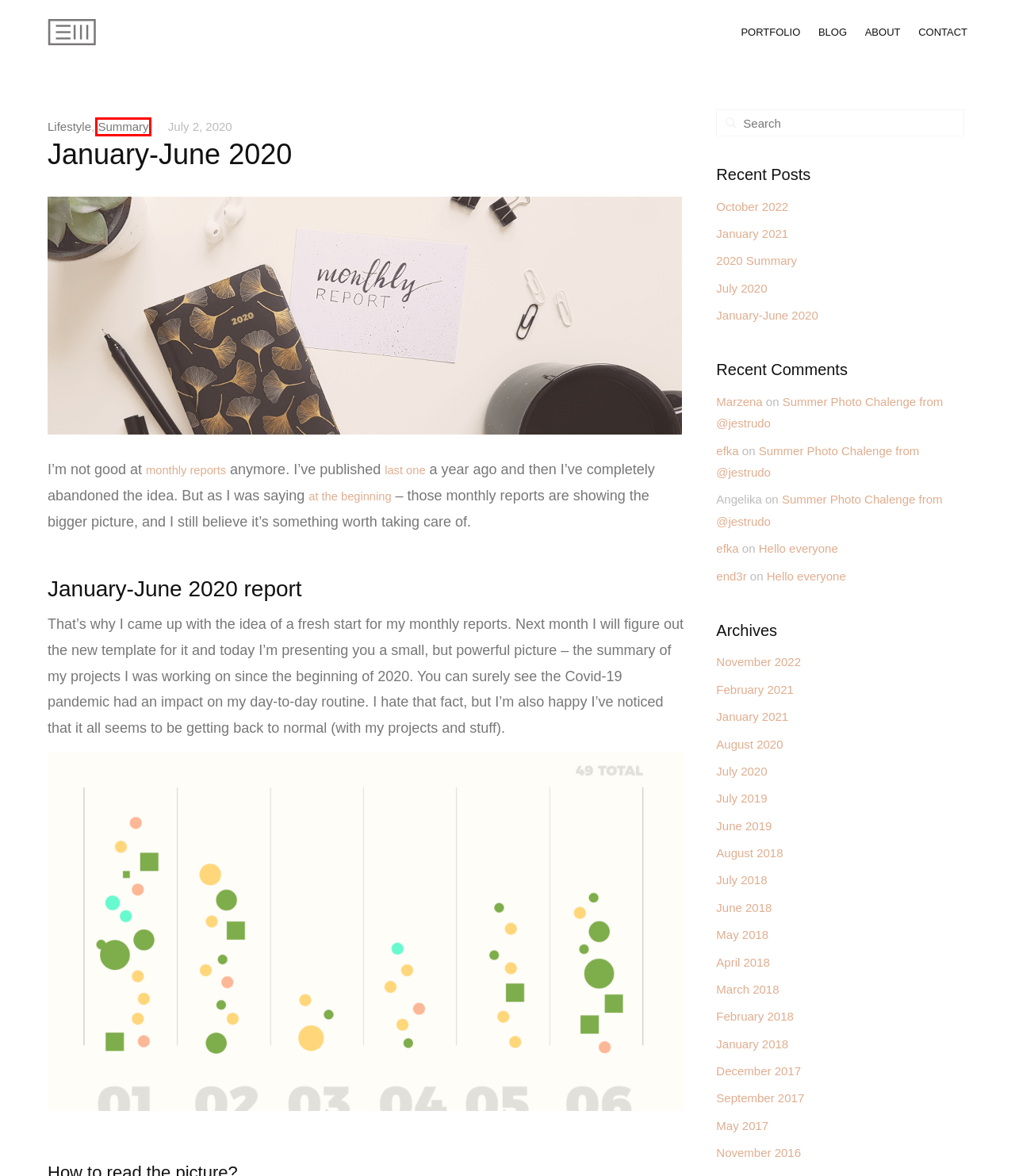You are provided a screenshot of a webpage featuring a red bounding box around a UI element. Choose the webpage description that most accurately represents the new webpage after clicking the element within the red bounding box. Here are the candidates:
A. January | 2018 | MyPoint
B. December | 2017 | MyPoint
C. July | 2019 | MyPoint
D. Summary | MyPoint
E. May | 2017 | MyPoint
F. Czuła Fotografia Noworodkowa ❤️ SercemWidziane
G. monthly report | MyPoint
H. January 2018 – that was a good time | MyPoint

D